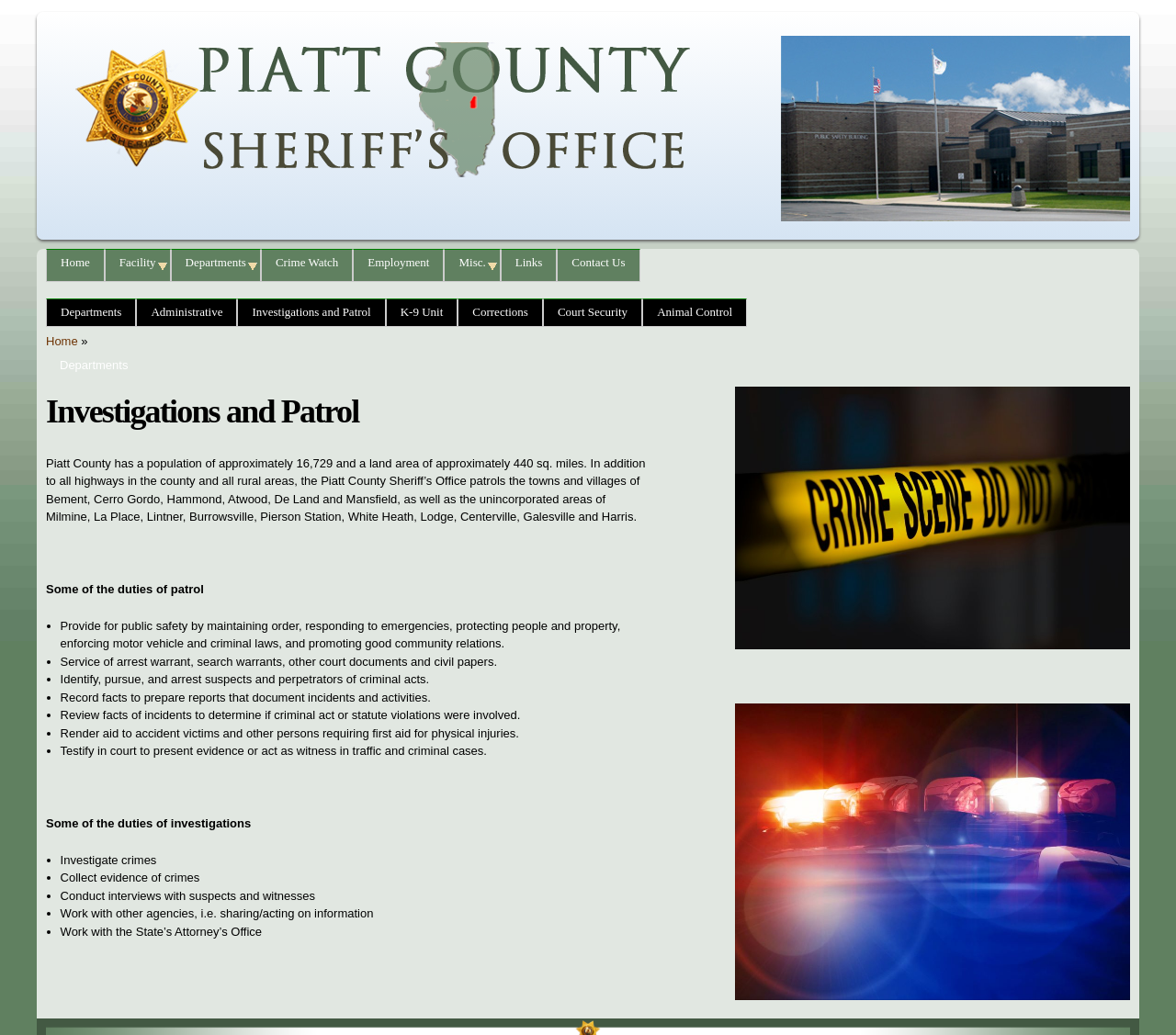Locate the bounding box coordinates of the area where you should click to accomplish the instruction: "Go to 'Crime Watch'".

[0.223, 0.241, 0.299, 0.267]